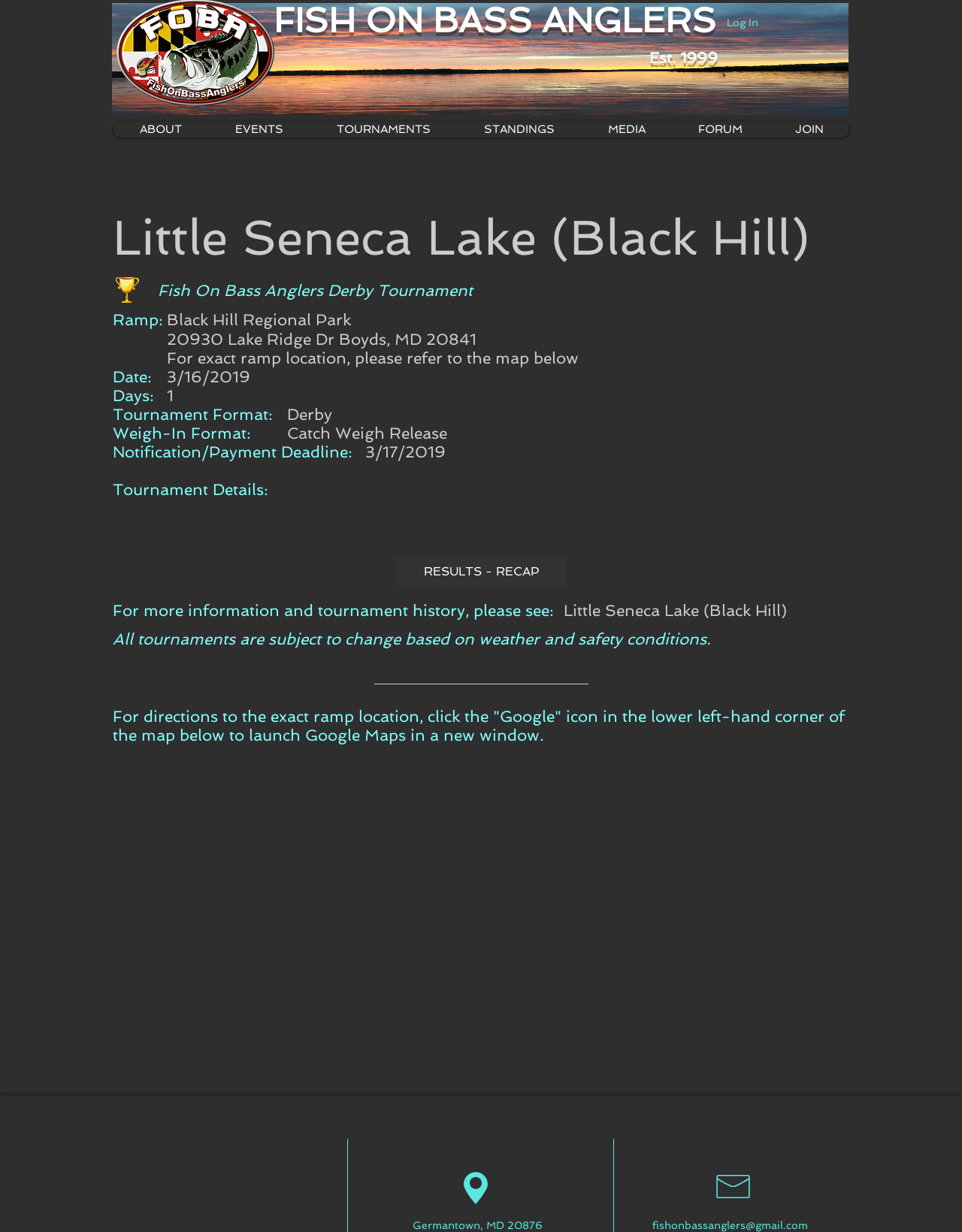Can you identify the bounding box coordinates of the clickable region needed to carry out this instruction: 'Open the Facebook page'? The coordinates should be four float numbers within the range of 0 to 1, stated as [left, top, right, bottom].

[0.205, 0.939, 0.27, 0.949]